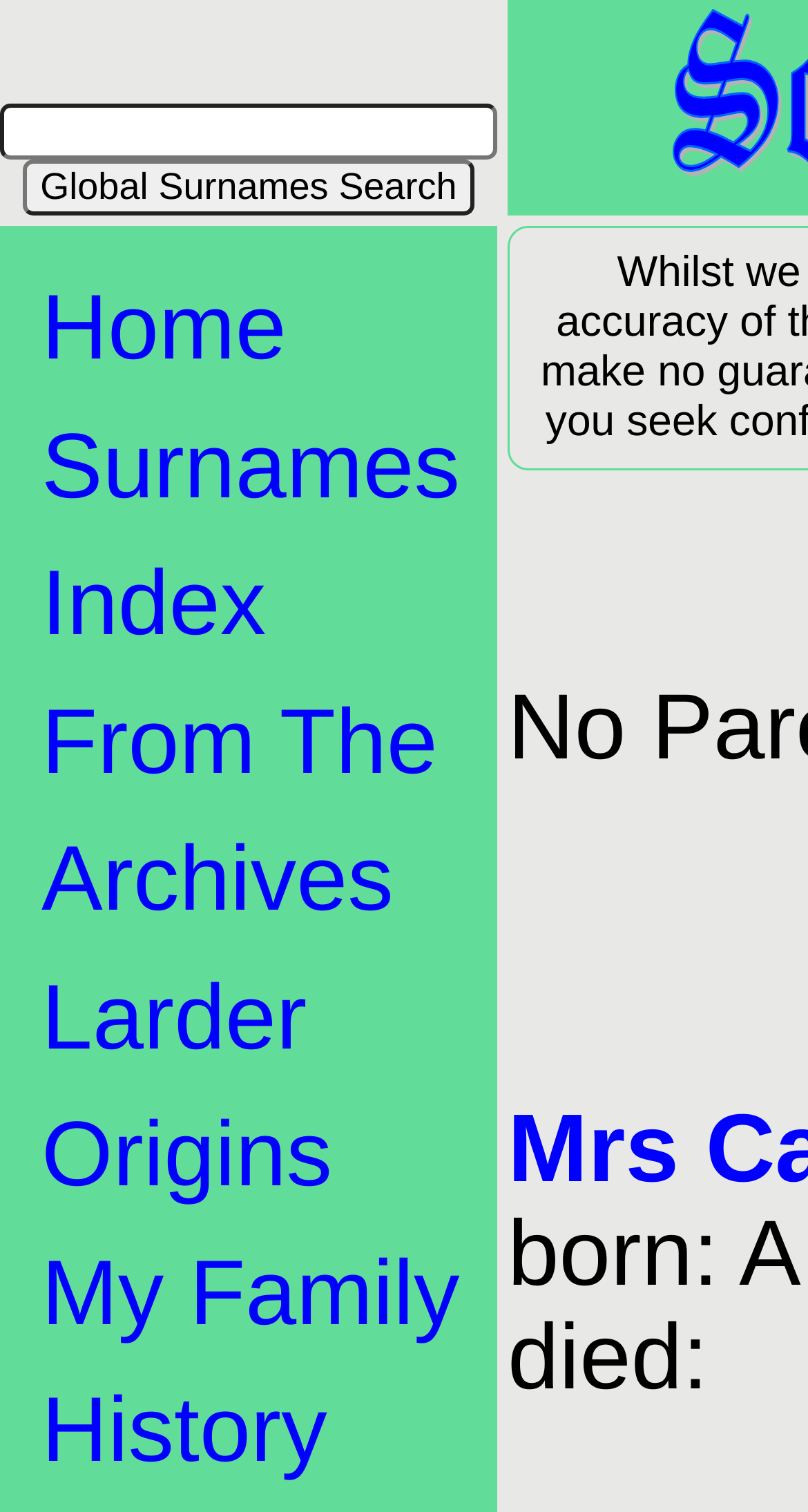Explain in detail what you observe on this webpage.

The webpage is dedicated to Somerset and Larder family history. At the top, there are five links: "Home", "Surnames Index", "From The Archives", "Larder Origins", and "My Family History", aligned horizontally and evenly spaced. 

Below these links, a search box spans across the top of the page, accompanied by a "Global Surnames Search" button to its right. 

At the bottom of the page, there is a single line of text that reads "died:".